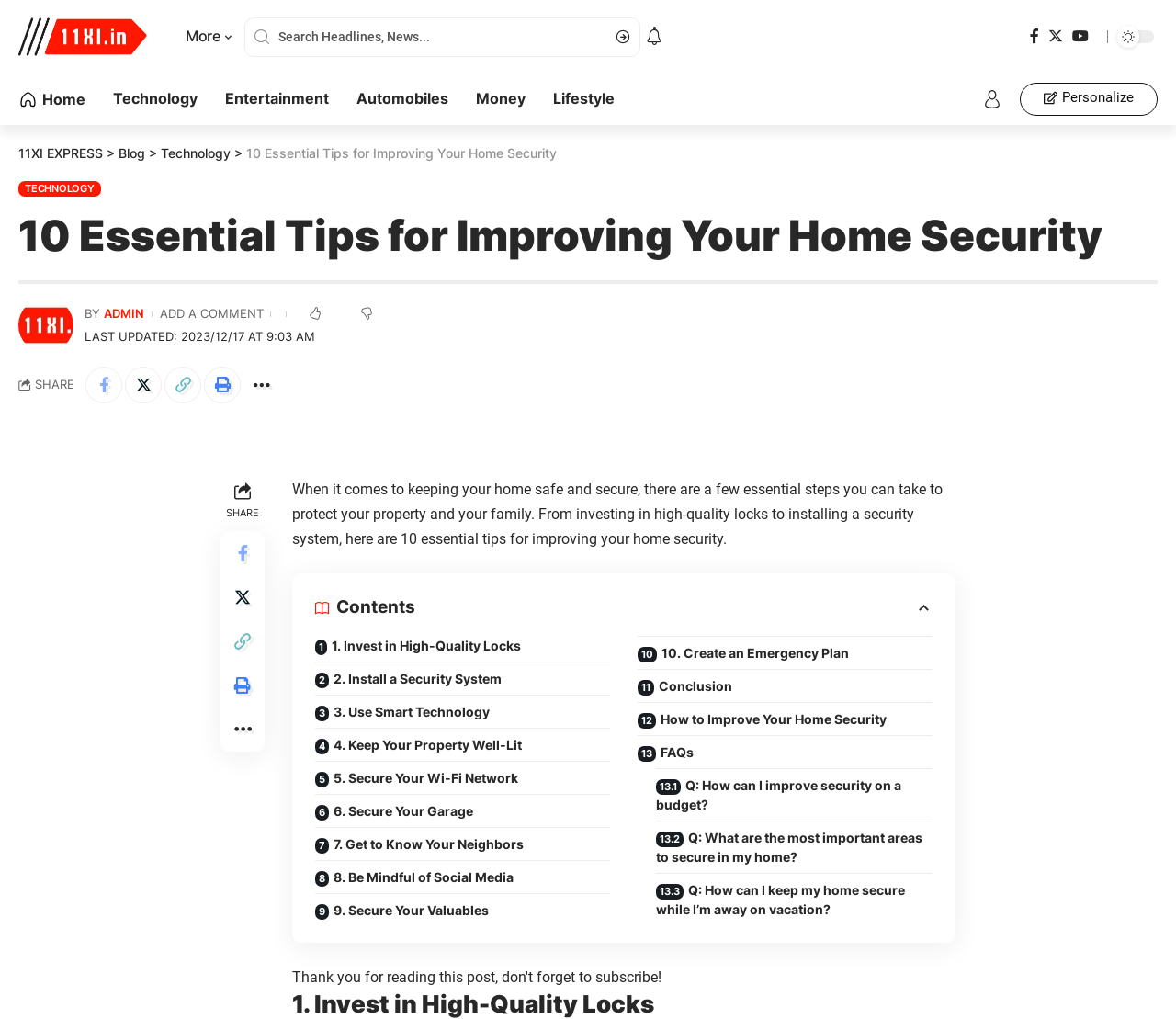Please identify the bounding box coordinates of the element that needs to be clicked to execute the following command: "Search for headlines and news". Provide the bounding box using four float numbers between 0 and 1, formatted as [left, top, right, bottom].

[0.237, 0.018, 0.505, 0.055]